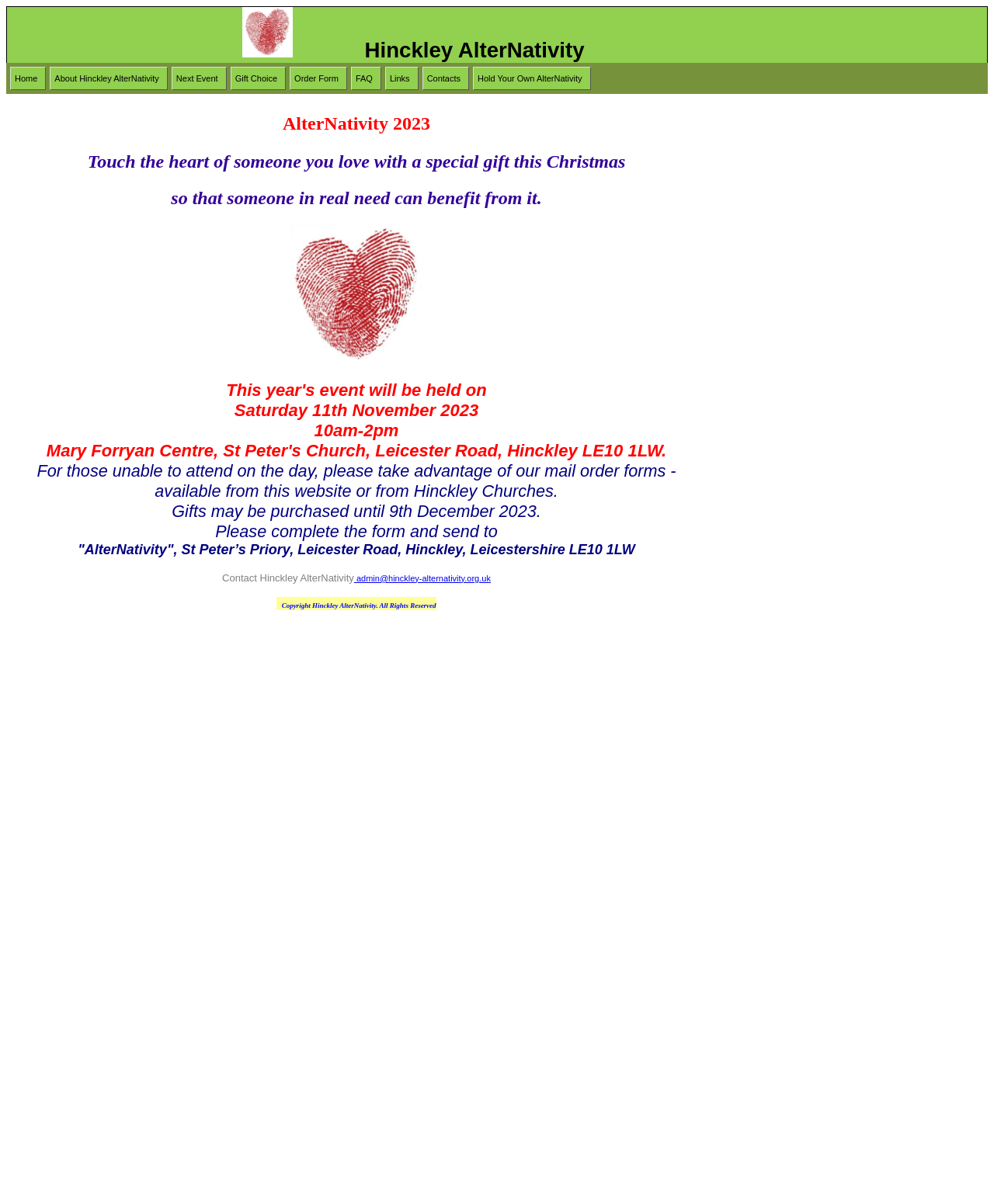Summarize the webpage in an elaborate manner.

This webpage is about Hinckley AlterNativity, a charity organization that focuses on helping the poor, hungry, and homeless during Christmas. At the top of the page, there is a title "Hinckley AlterNativity" followed by a navigation menu with 8 links: "Home", "About Hinckley AlterNativity", "Next Event", "Gift Choice", "Order Form", "FAQ", "Links", and "Contacts".

Below the navigation menu, there is a heading that reads "Touch the heart of someone you love with a special gift this Christmas" and a subheading that says "so that someone in real need can benefit from it." This is followed by a title "AlterNativity 2023" and a section that announces an event on Saturday, 11th November 2023, from 10am to 2pm.

The page also provides information on how to purchase gifts, including a note that gifts can be bought until 9th December 2023. There is a paragraph that explains how to complete a form and send it to the organization's address, which is provided. Additionally, there is a contact email address and a copyright notice at the bottom of the page.